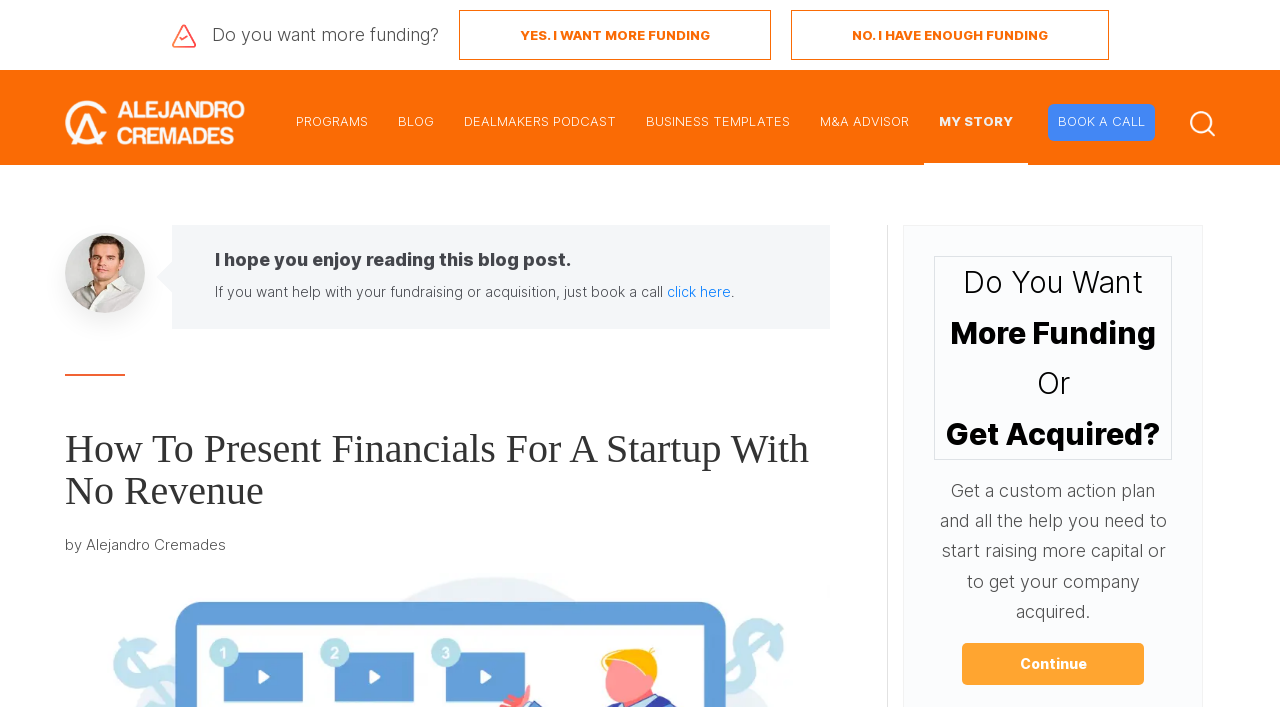Based on the image, please respond to the question with as much detail as possible:
What is the topic of the blog post?

The title of the blog post is 'How To Present Financials For A Startup With No Revenue', which suggests that the post will provide guidance on this specific topic. The content of the page also supports this conclusion.